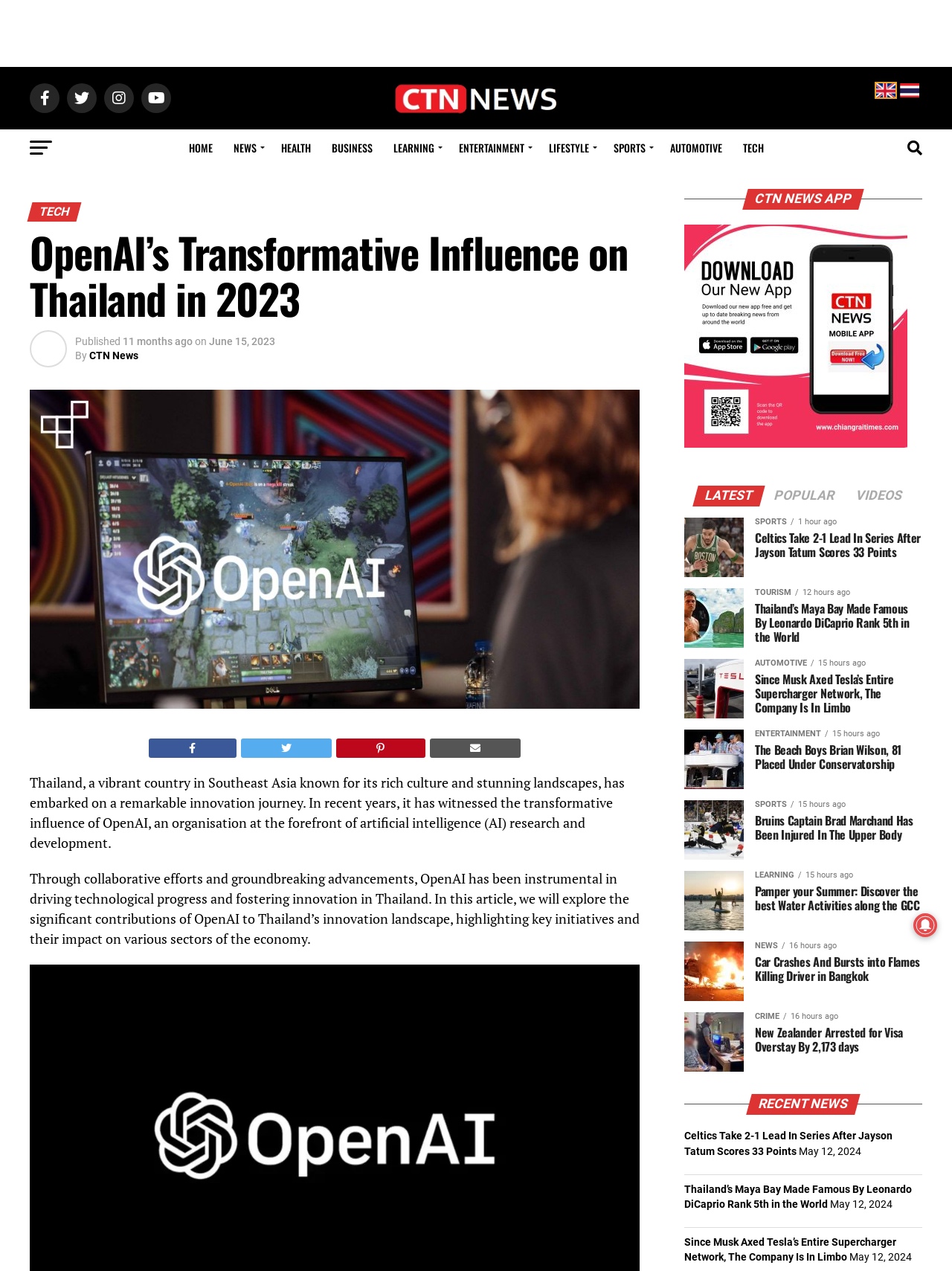Determine the heading of the webpage and extract its text content.

OpenAI’s Transformative Influence on Thailand in 2023